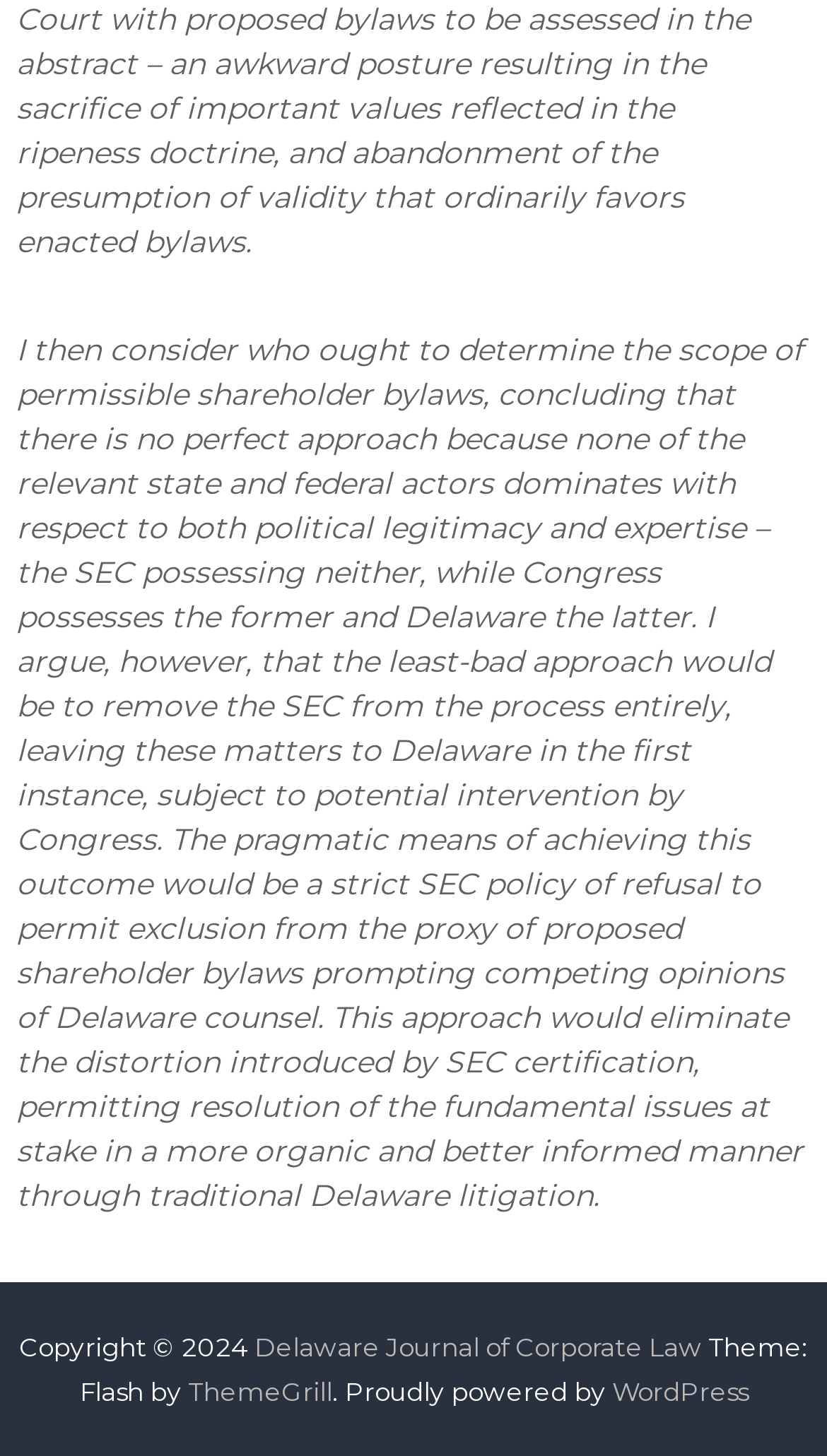Given the description of a UI element: "Delaware Journal of Corporate Law", identify the bounding box coordinates of the matching element in the webpage screenshot.

[0.308, 0.914, 0.849, 0.936]